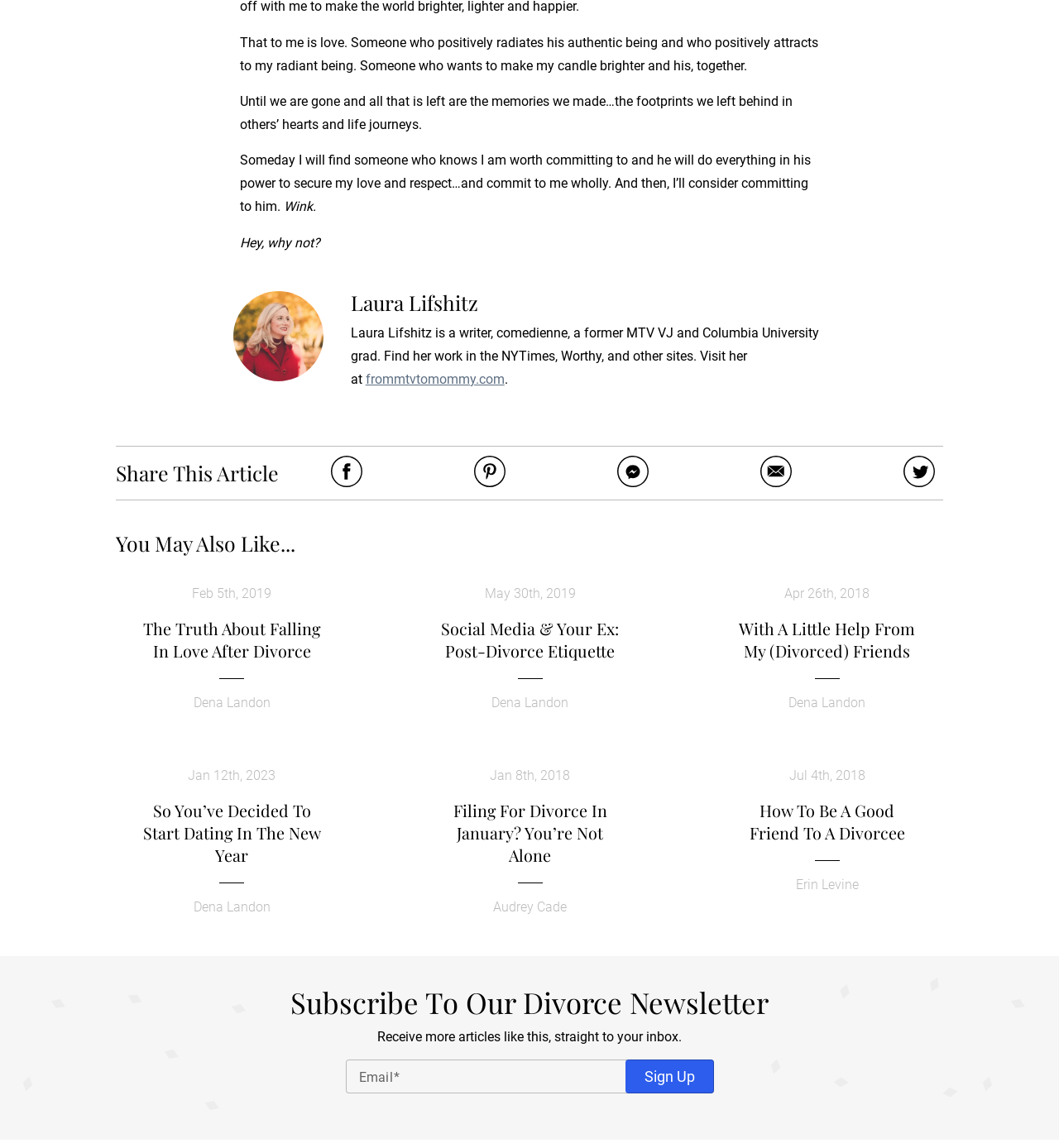Can you provide the bounding box coordinates for the element that should be clicked to implement the instruction: "Select the flag EN"?

None